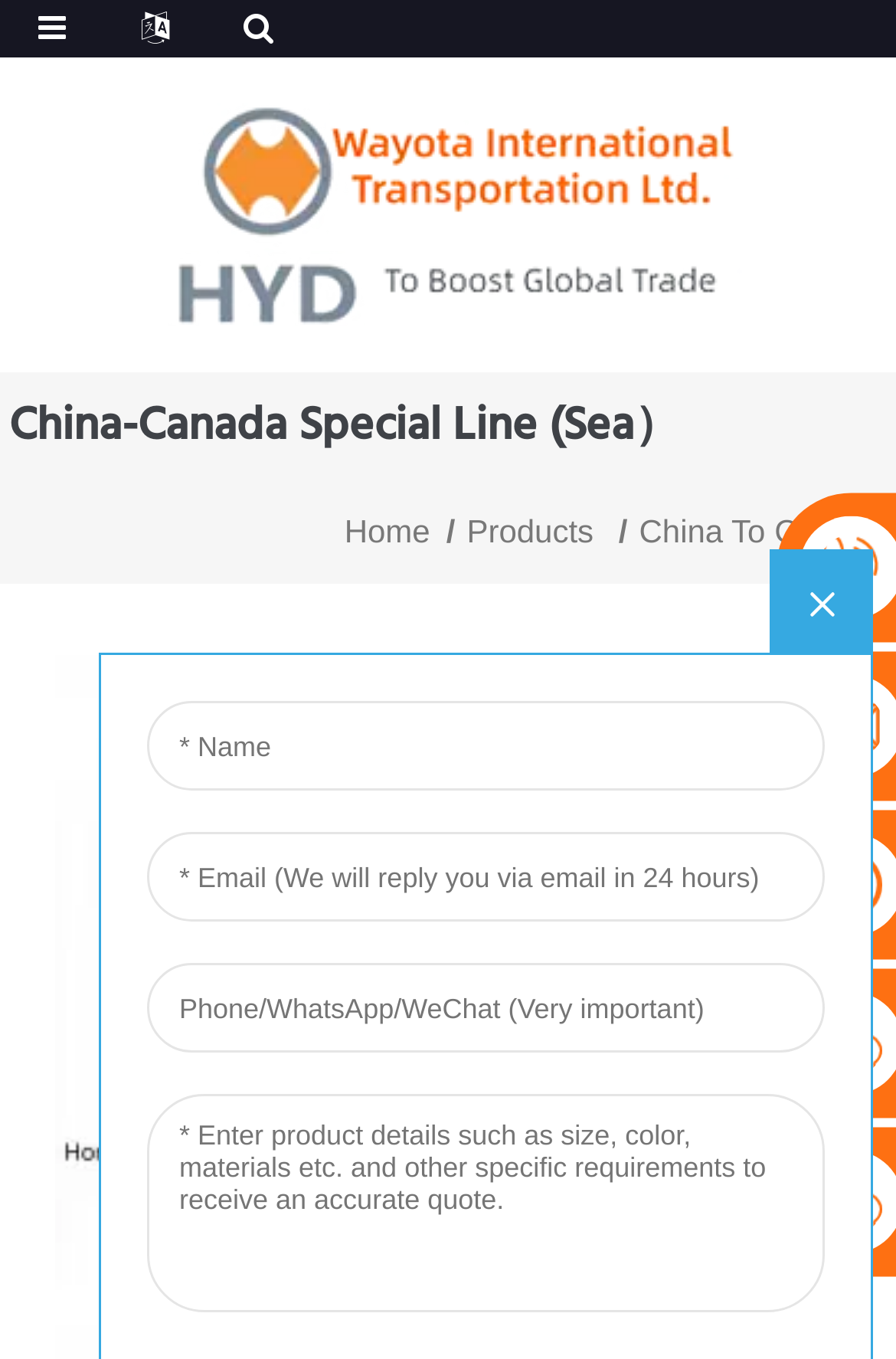What is the position of the 'China To Canada' link?
By examining the image, provide a one-word or phrase answer.

Rightmost